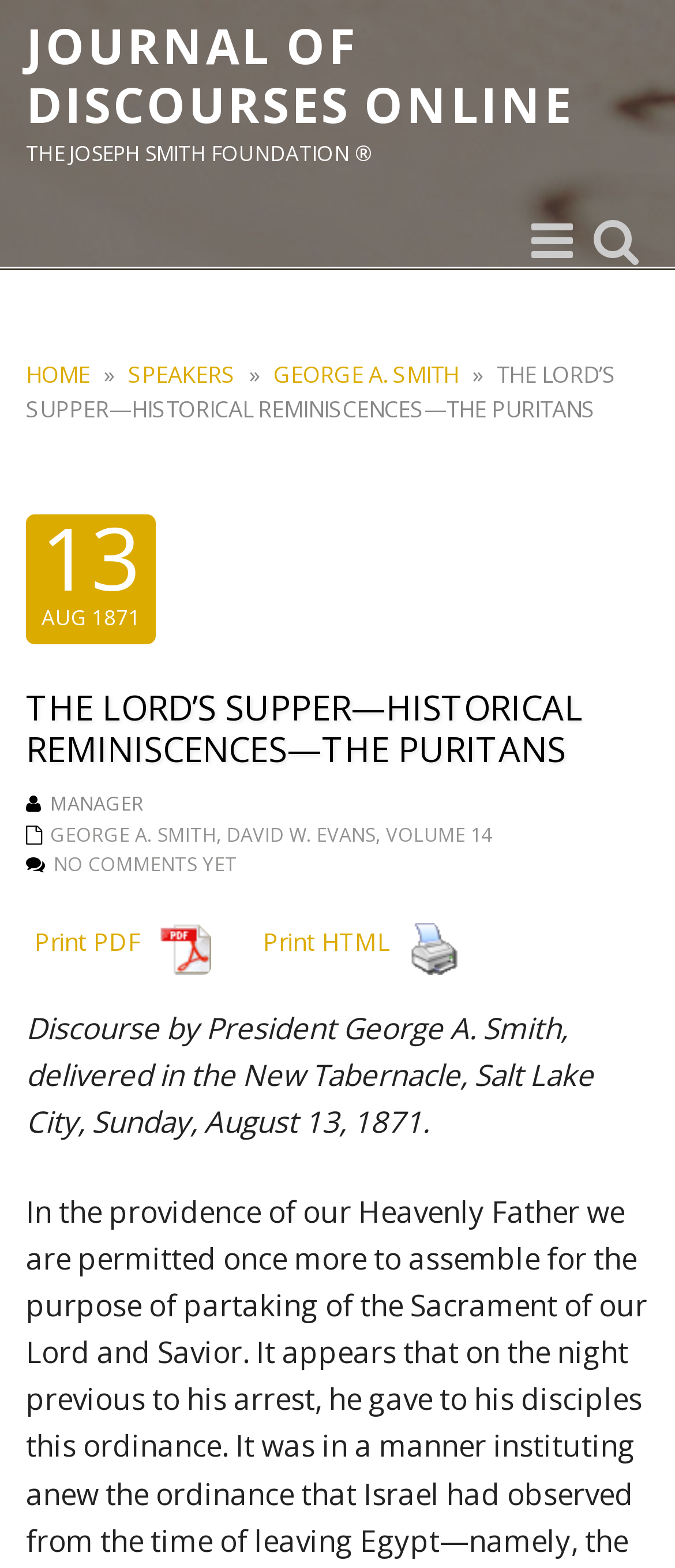Show the bounding box coordinates for the element that needs to be clicked to execute the following instruction: "View George A. Smith's page". Provide the coordinates in the form of four float numbers between 0 and 1, i.e., [left, top, right, bottom].

[0.405, 0.228, 0.679, 0.248]